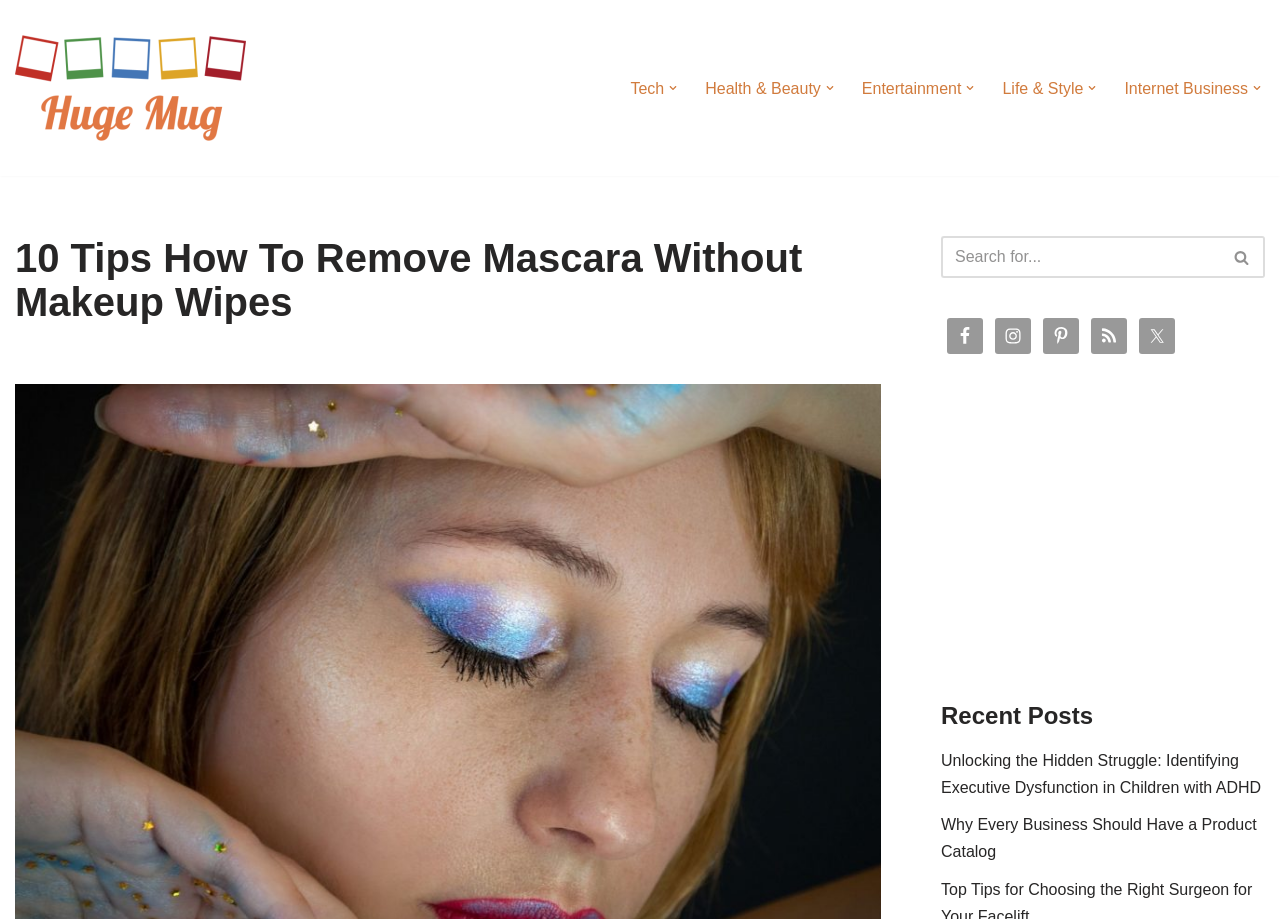Please reply to the following question using a single word or phrase: 
What is the purpose of the search bar?

To search the website